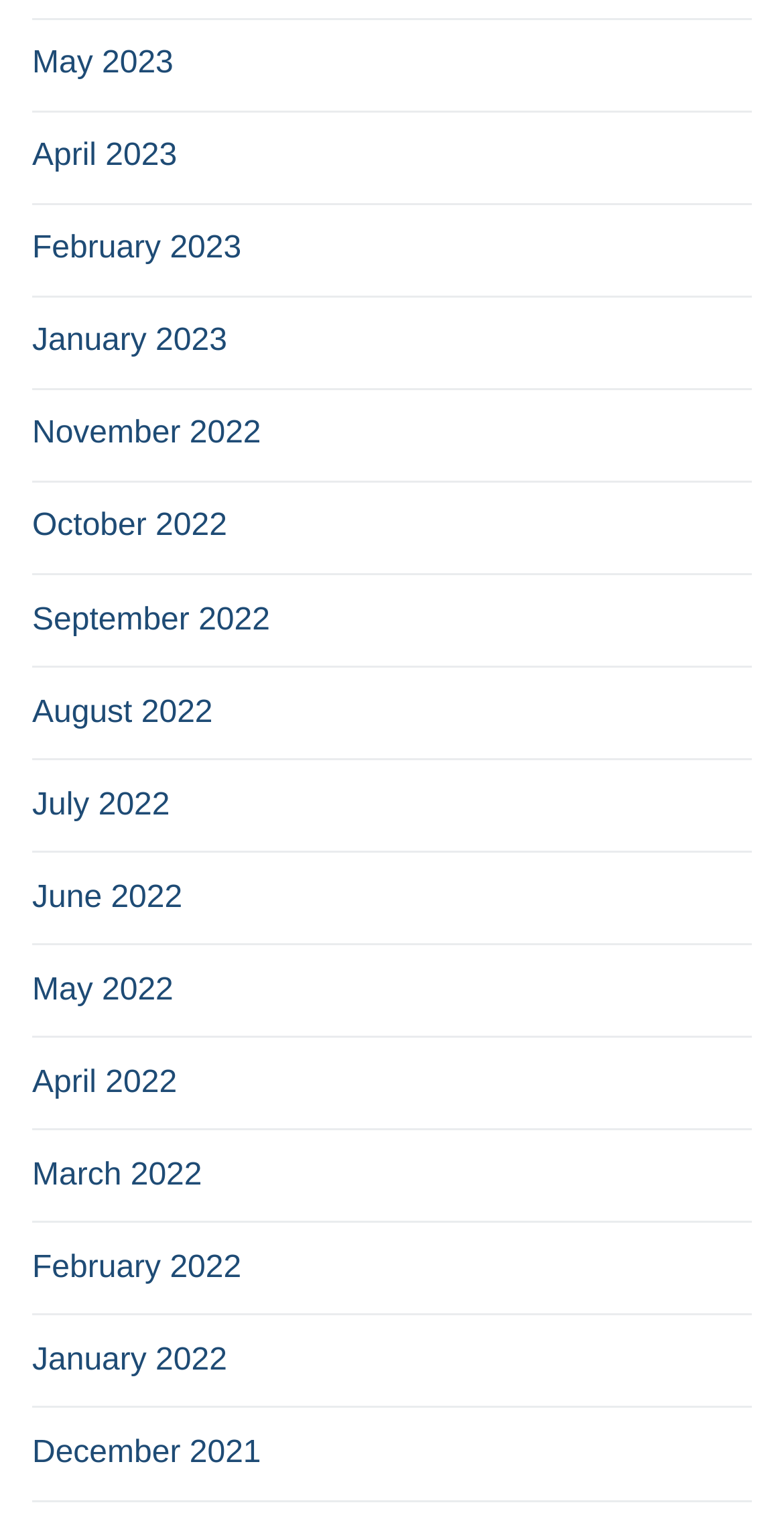What is the latest month listed on the webpage?
Provide a detailed and extensive answer to the question.

I looked at the list of links on the webpage and found that the first link is 'May 2023', which is the latest month listed.